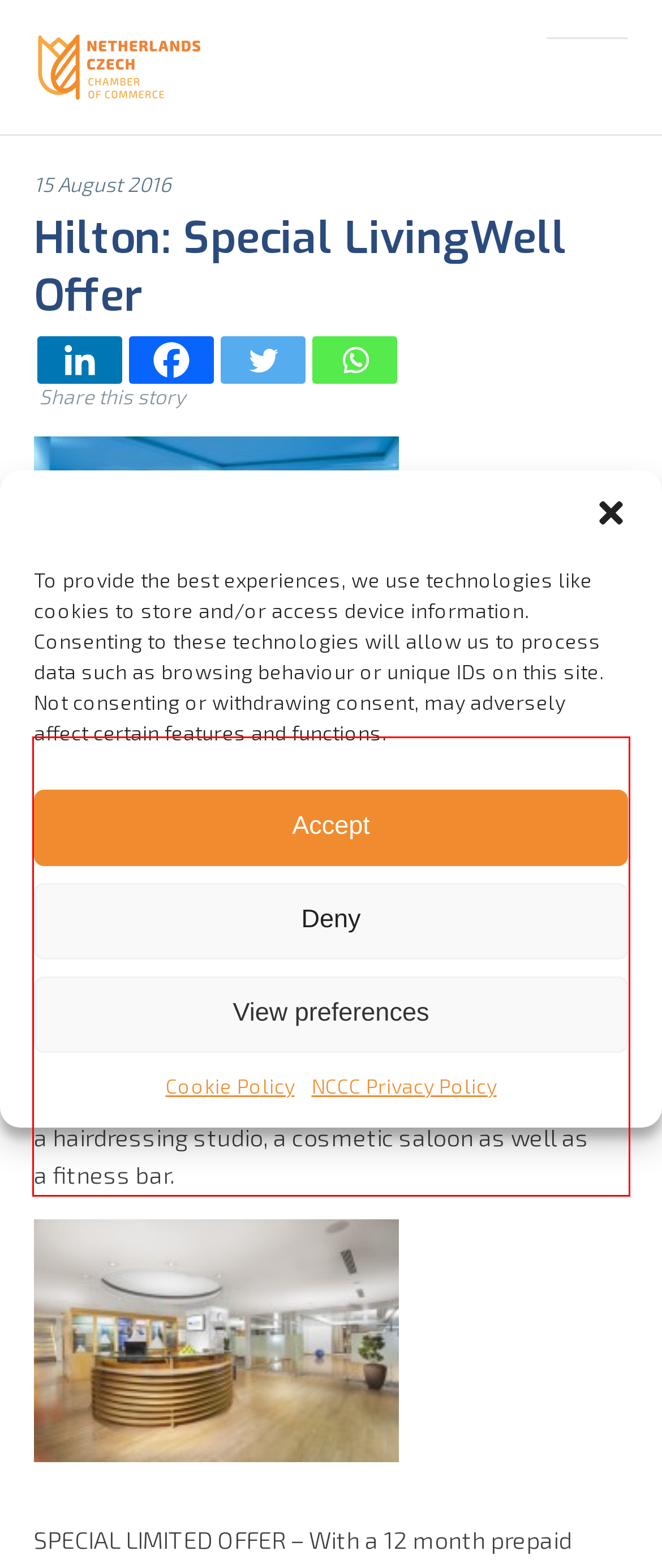Extract and provide the text found inside the red rectangle in the screenshot of the webpage.

LivingWell Health Club & Spa provides top-class services for the most discerning clients. The club offers 2,000 m2 of sports and wellness facilities including an air-conditioned gym with a wide range of fitness and cardio equipment, squash court, swimming pool, sun terrace, whirlpool, steam room and sauna. Additionally, aerobics, Pilates and yoga lessons are also available as well as lessons with a private trainer. LivingWell spa features an ample selection of sports and relaxation treatments, a hairdressing studio, a cosmetic saloon as well as a fitness bar.